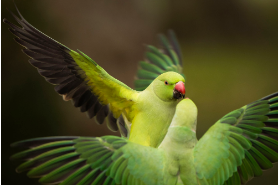Provide a brief response to the question below using one word or phrase:
What is depicted on the parrots' heads and faces?

Yellow and red touches